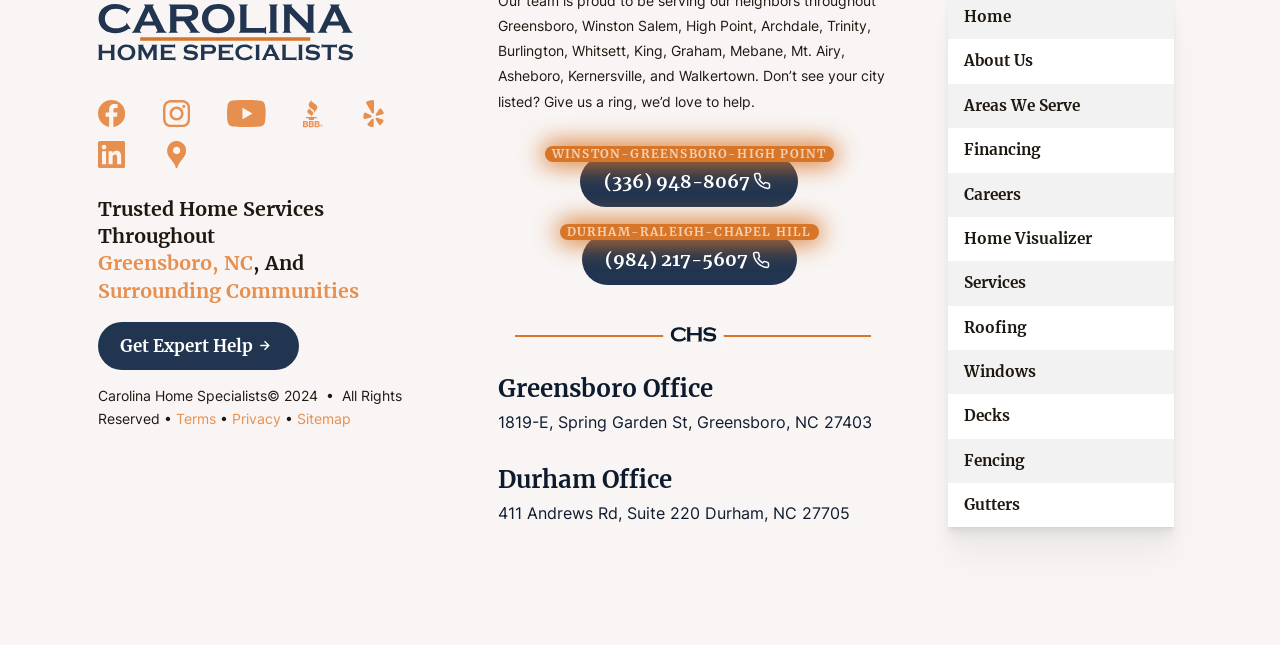Pinpoint the bounding box coordinates of the clickable element needed to complete the instruction: "Get Expert Help". The coordinates should be provided as four float numbers between 0 and 1: [left, top, right, bottom].

[0.077, 0.499, 0.234, 0.573]